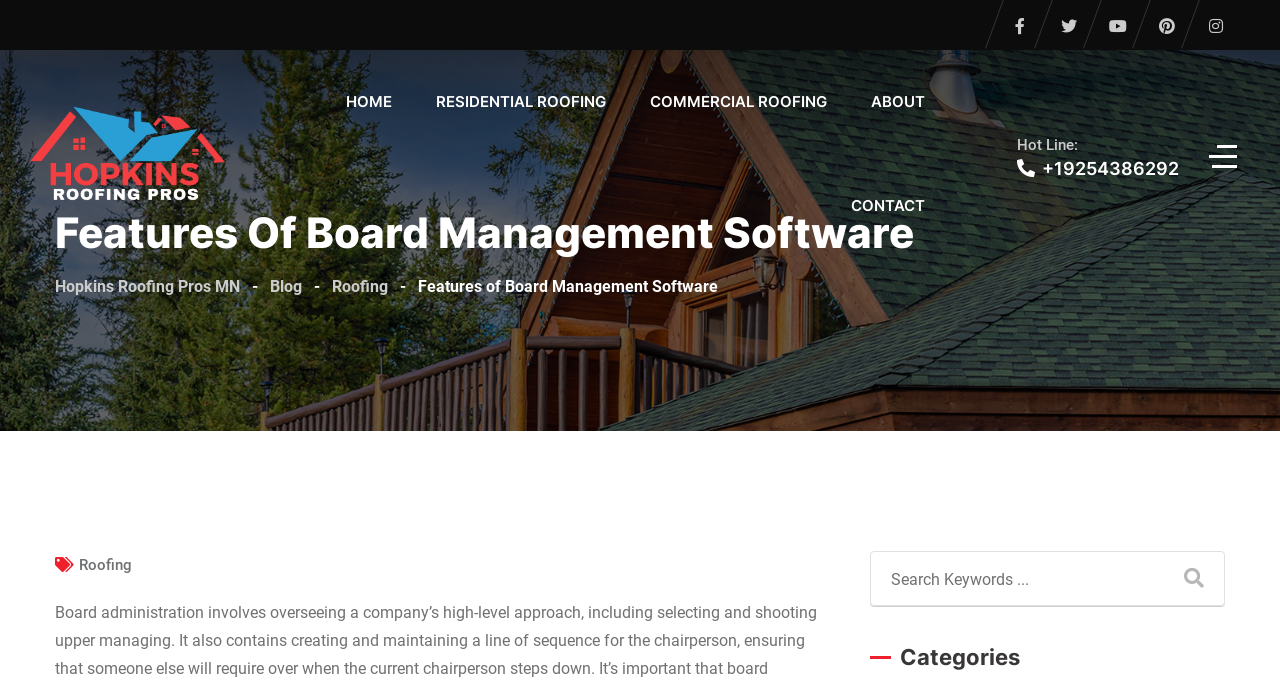What is the category mentioned in the webpage?
Answer the question with a detailed explanation, including all necessary information.

I found the category by looking at the link elements and static text elements, and I saw that 'Roofing' is mentioned multiple times, indicating that it is a category.